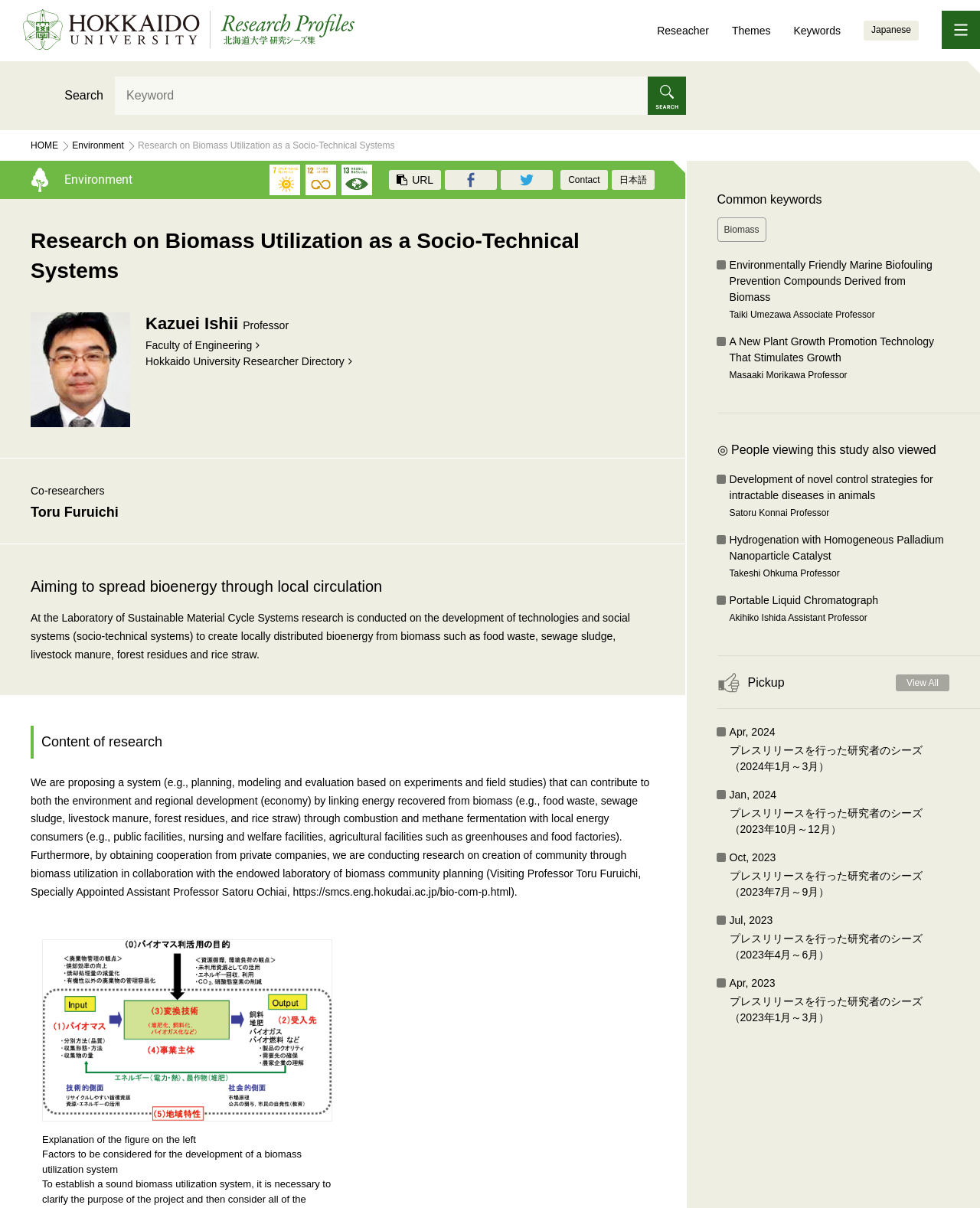Please mark the clickable region by giving the bounding box coordinates needed to complete this instruction: "Explore our Destinations".

None